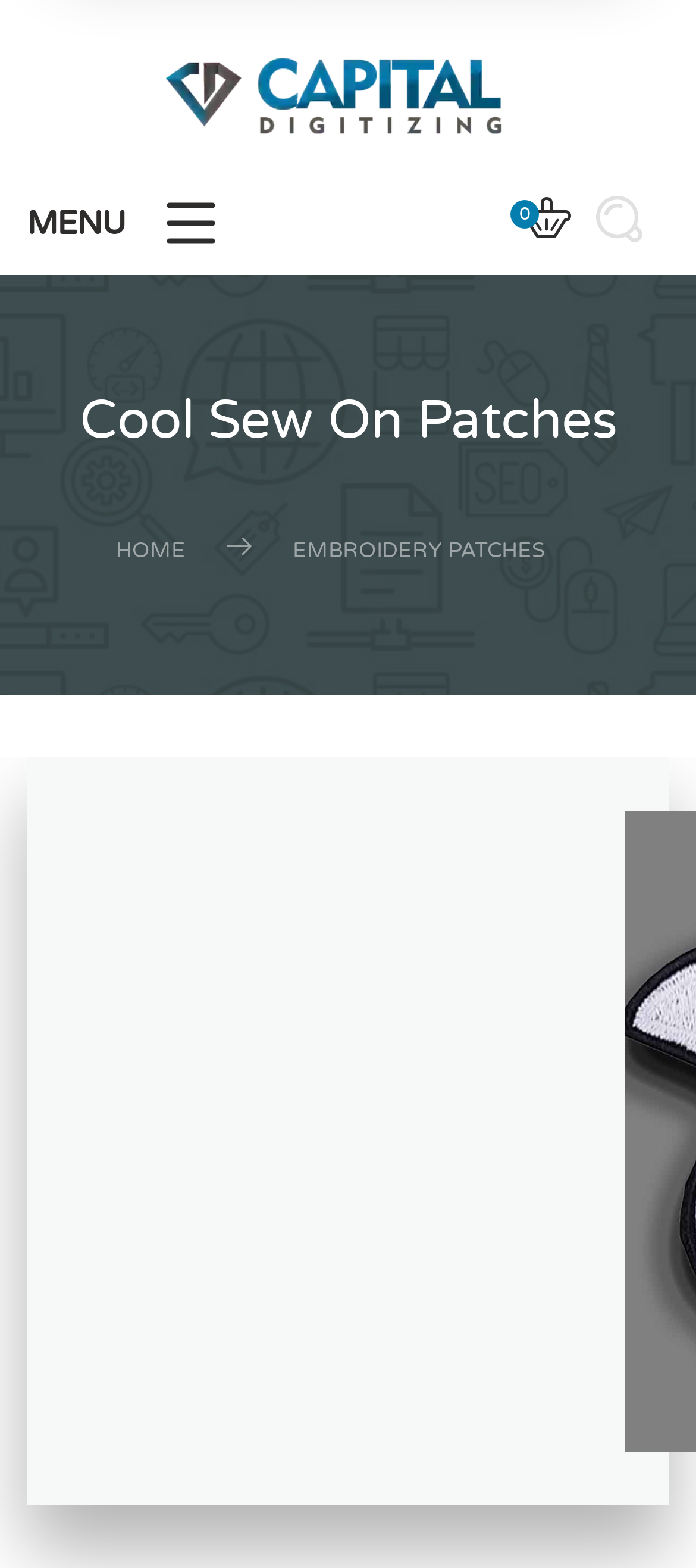Refer to the screenshot and answer the following question in detail:
What is the position of the 'MENU' link?

I analyzed the bounding box coordinates of the 'MENU' link and found that its y1 and y2 values are relatively small, indicating that it is located at the top of the webpage. Additionally, its x1 value is small, suggesting that it is positioned on the left side of the webpage.